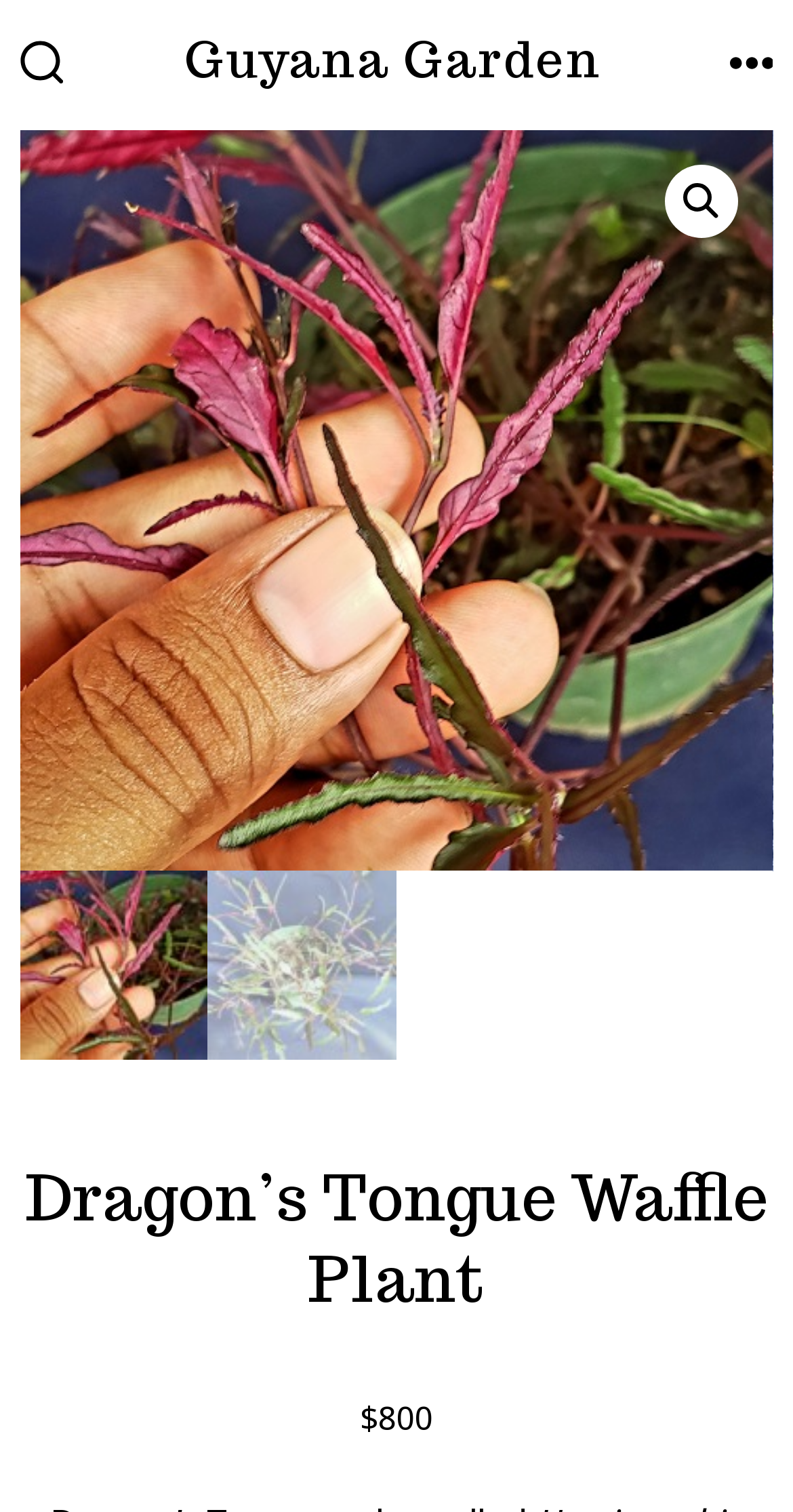Given the element description Guyana Garden, specify the bounding box coordinates of the corresponding UI element in the format (top-left x, top-left y, bottom-right x, bottom-right y). All values must be between 0 and 1.

[0.233, 0.02, 0.759, 0.065]